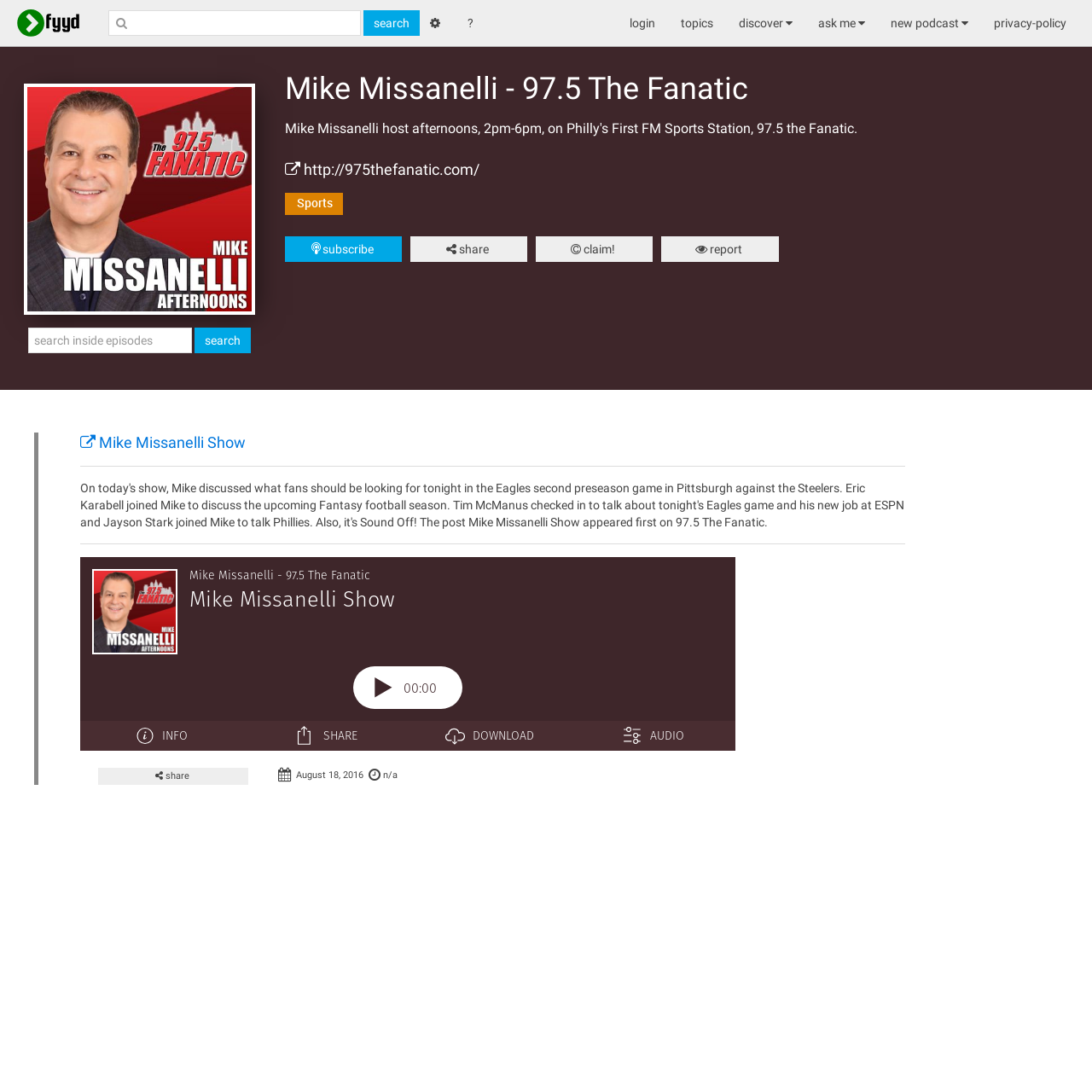Provide a brief response to the question using a single word or phrase: 
How many links are there in the top navigation bar?

5